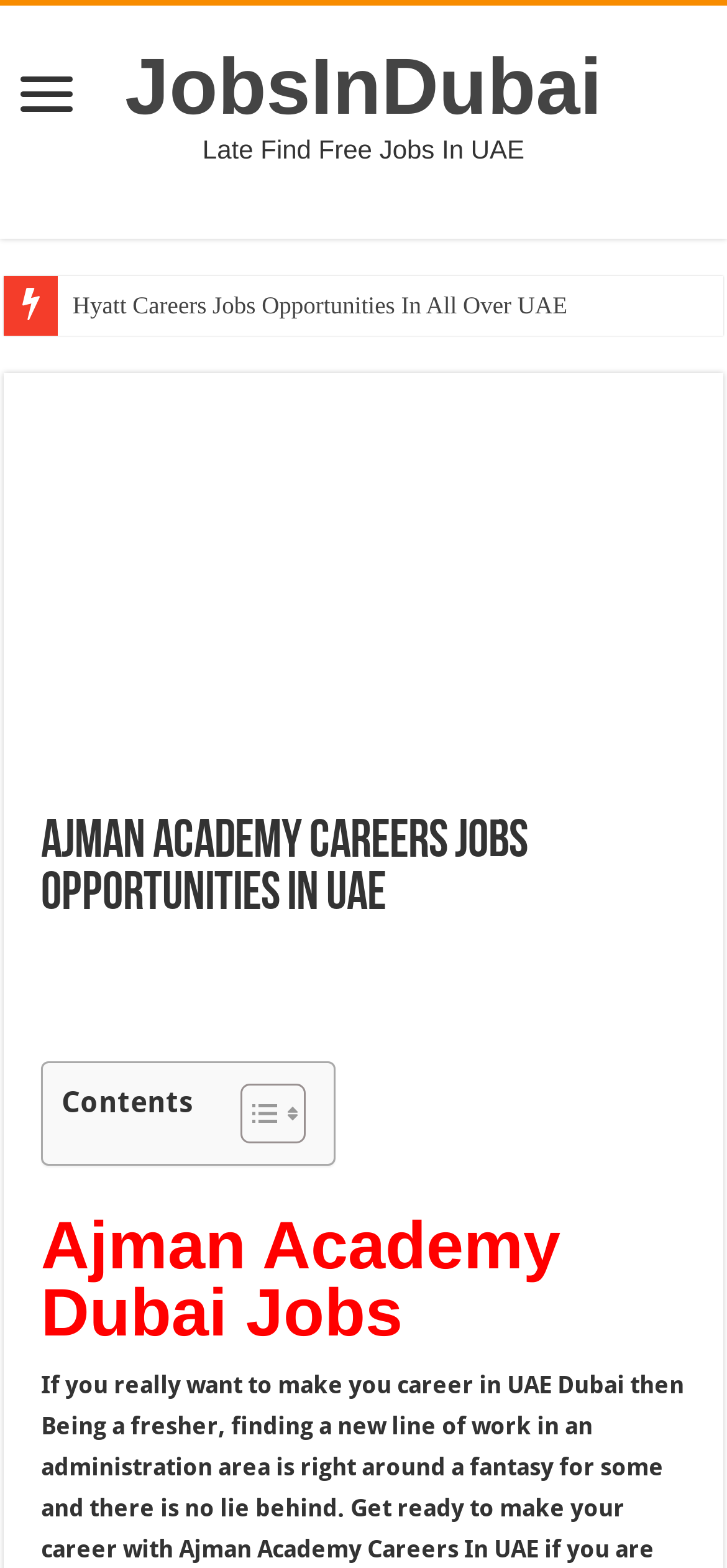How many job links are listed on the page?
Based on the screenshot, provide your answer in one word or phrase.

5